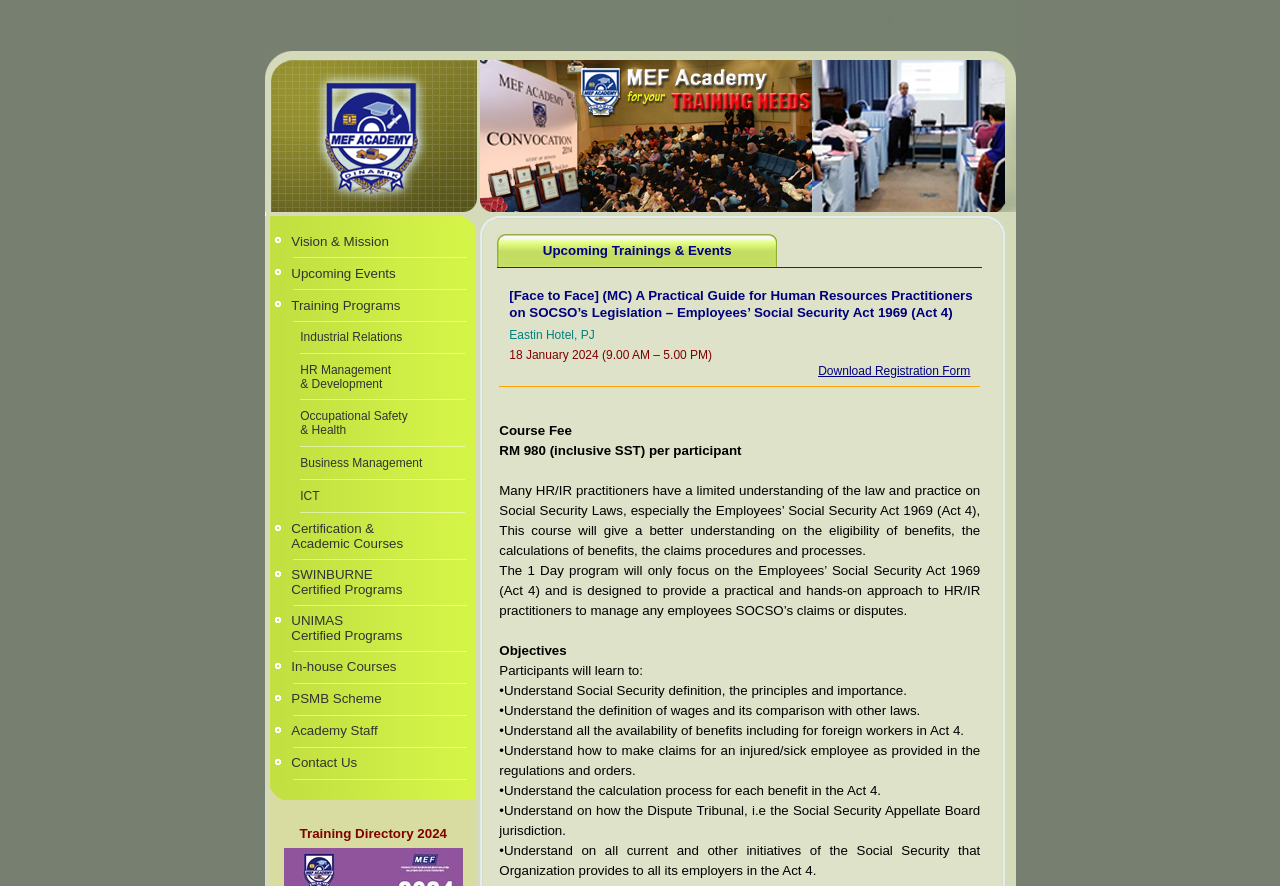Respond to the following question using a concise word or phrase: 
What is the name of the academy?

MEF Academy